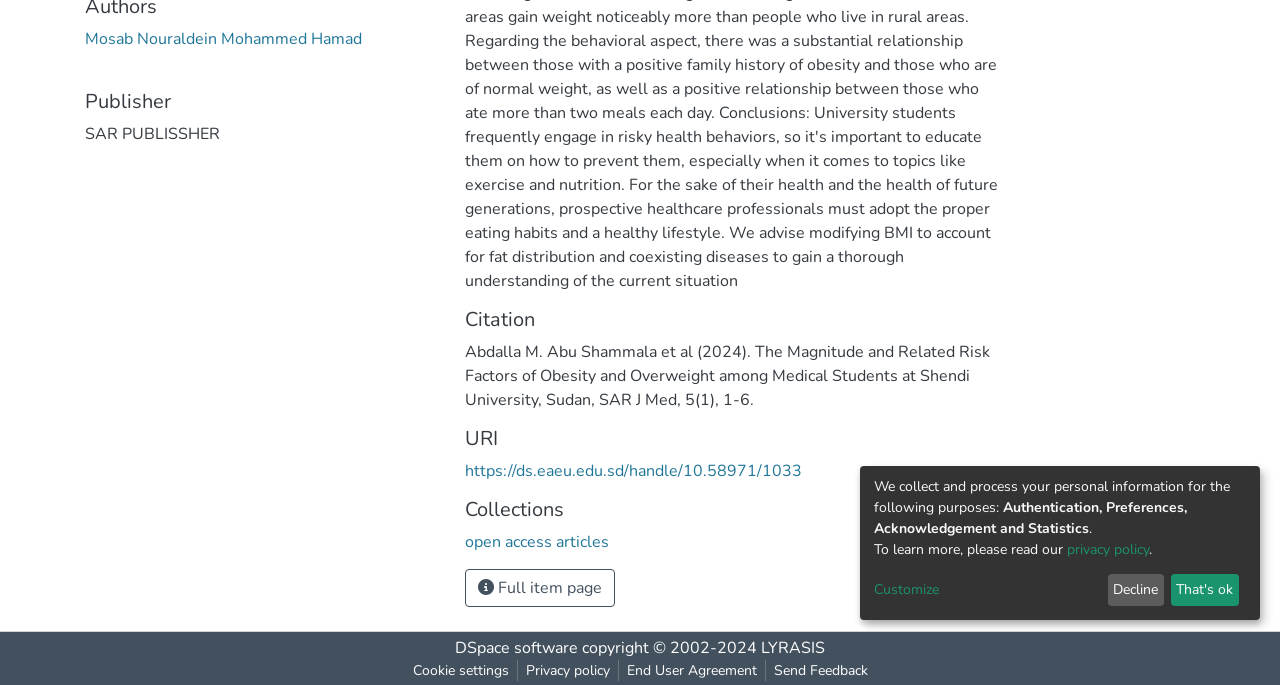Ascertain the bounding box coordinates for the UI element detailed here: "https://ds.eaeu.edu.sd/handle/10.58971/1033". The coordinates should be provided as [left, top, right, bottom] with each value being a float between 0 and 1.

[0.363, 0.671, 0.627, 0.703]